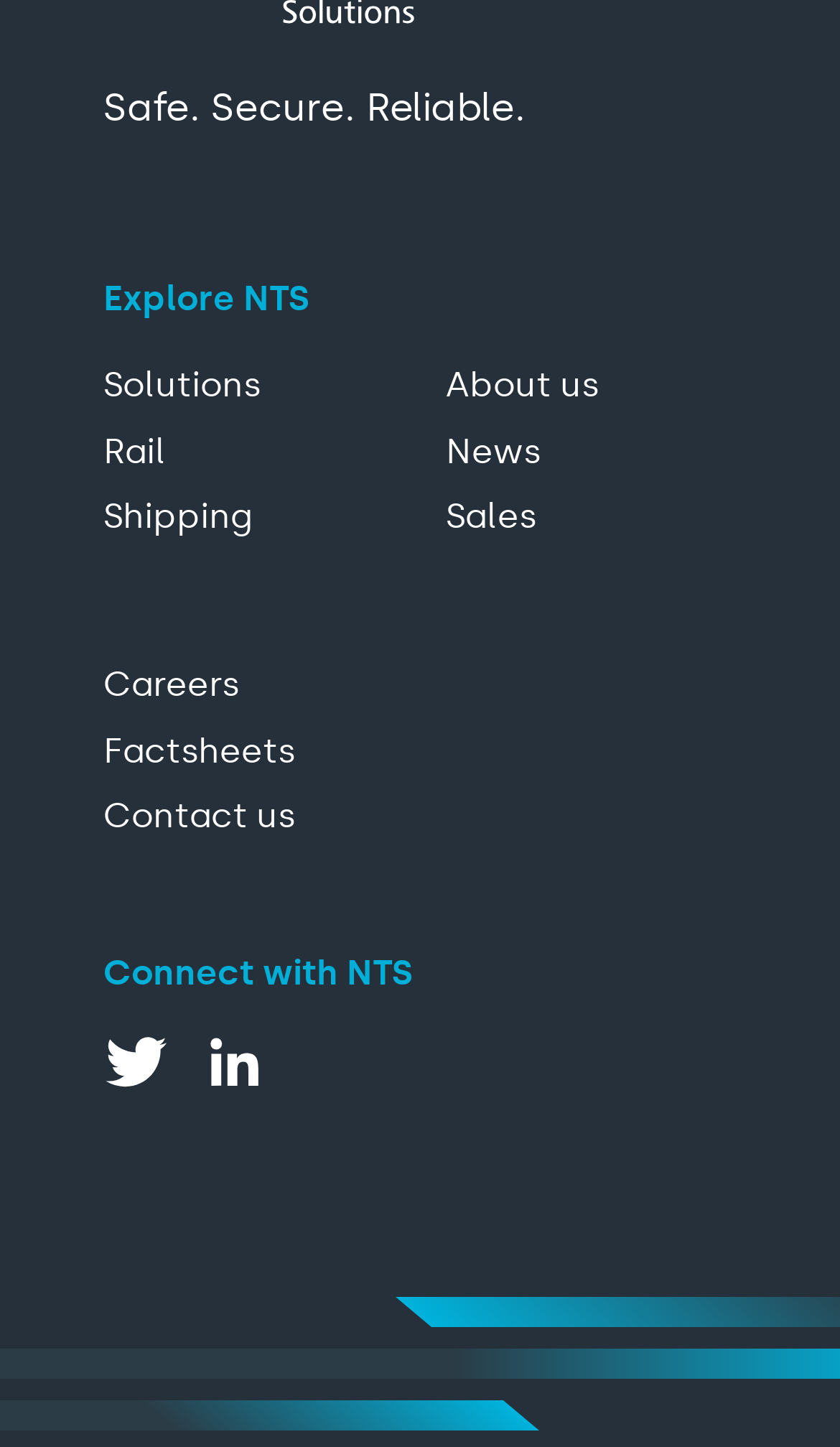Please identify the bounding box coordinates of where to click in order to follow the instruction: "Connect with NTS on Twitter".

[0.123, 0.711, 0.2, 0.801]